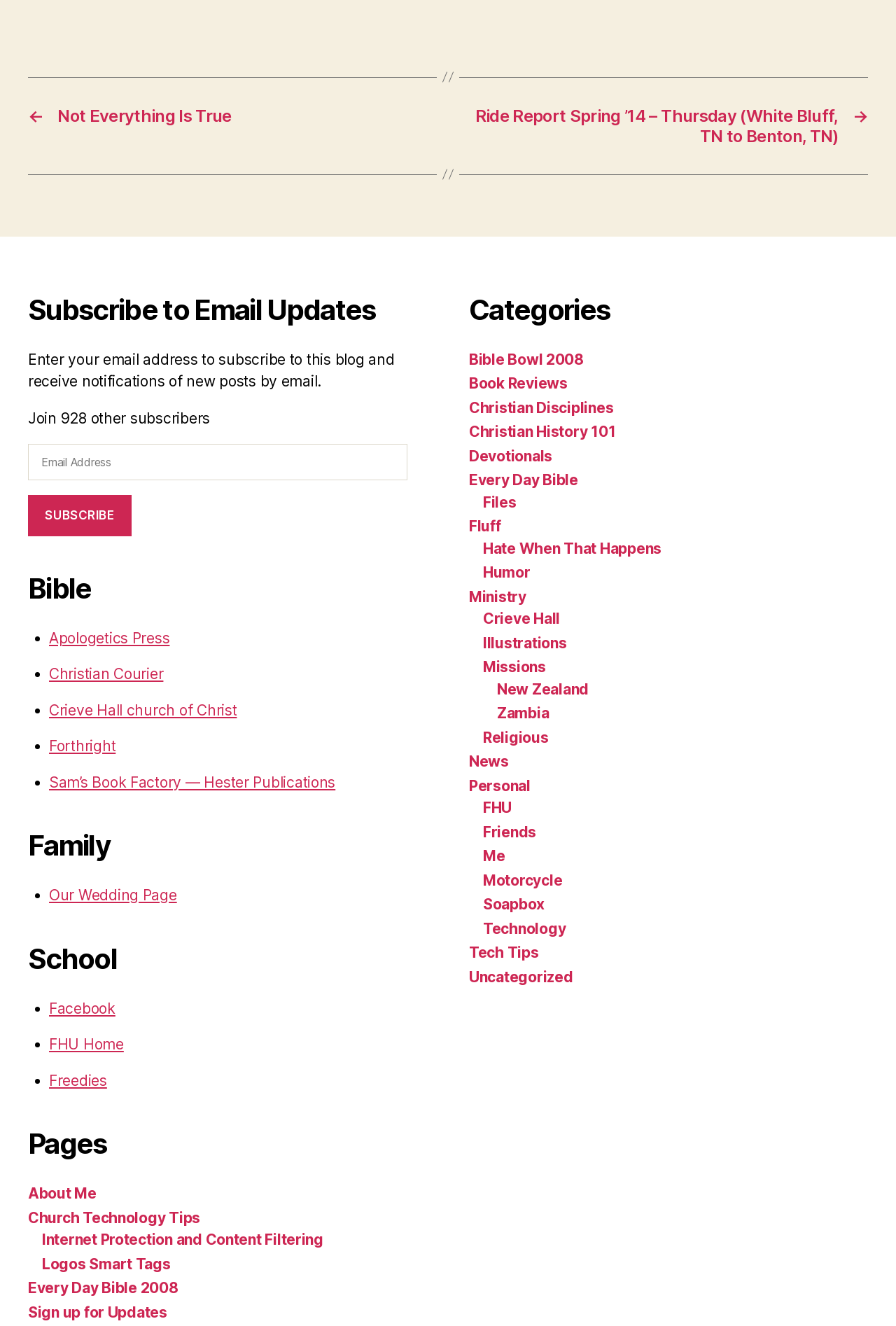Can users access pages other than the homepage?
Please provide a single word or phrase as your answer based on the image.

Yes